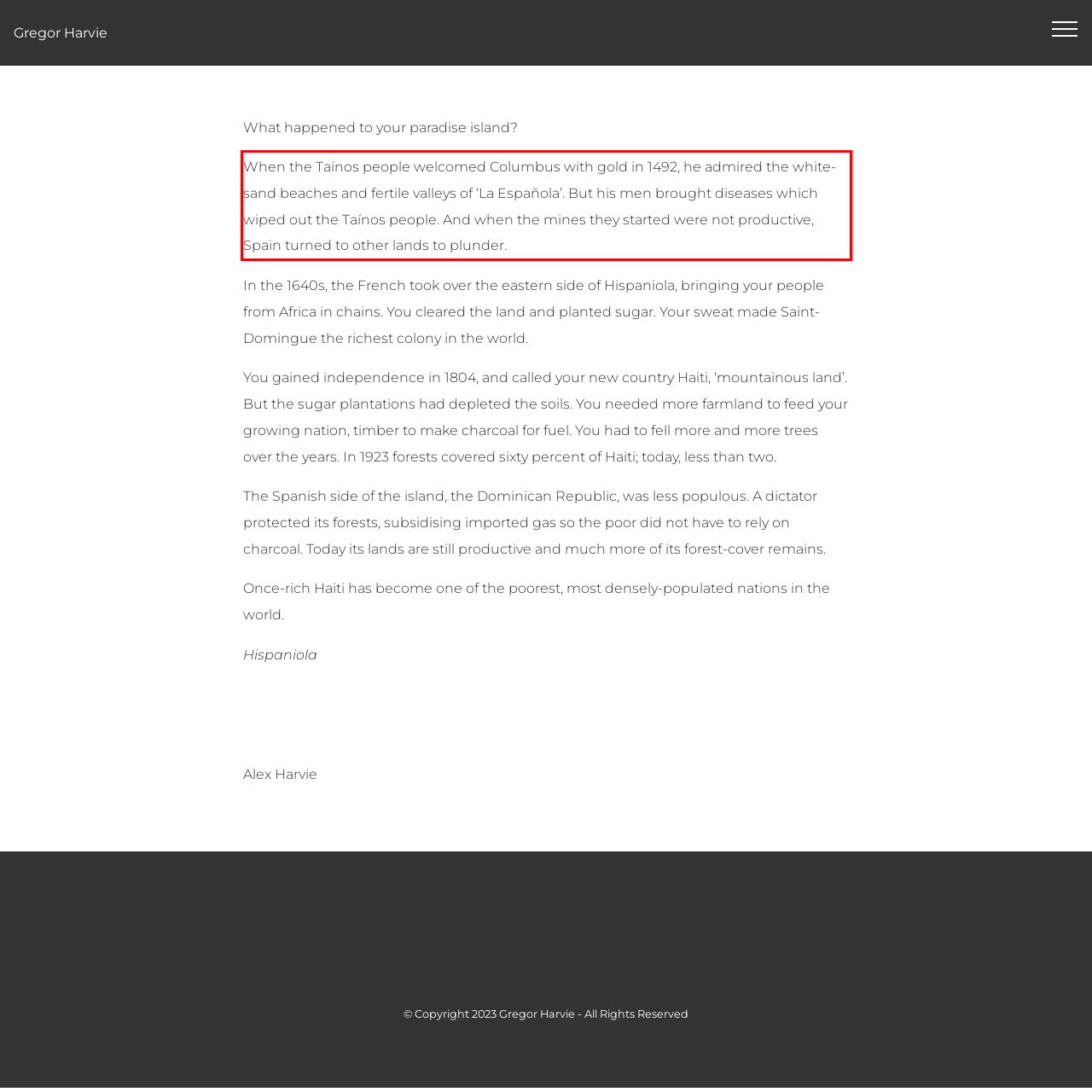Given a screenshot of a webpage, locate the red bounding box and extract the text it encloses.

When the Taínos people welcomed Columbus with gold in 1492, he admired the white- sand beaches and fertile valleys of ‘La Española’. But his men brought diseases which wiped out the Taínos people. And when the mines they started were not productive, Spain turned to other lands to plunder.